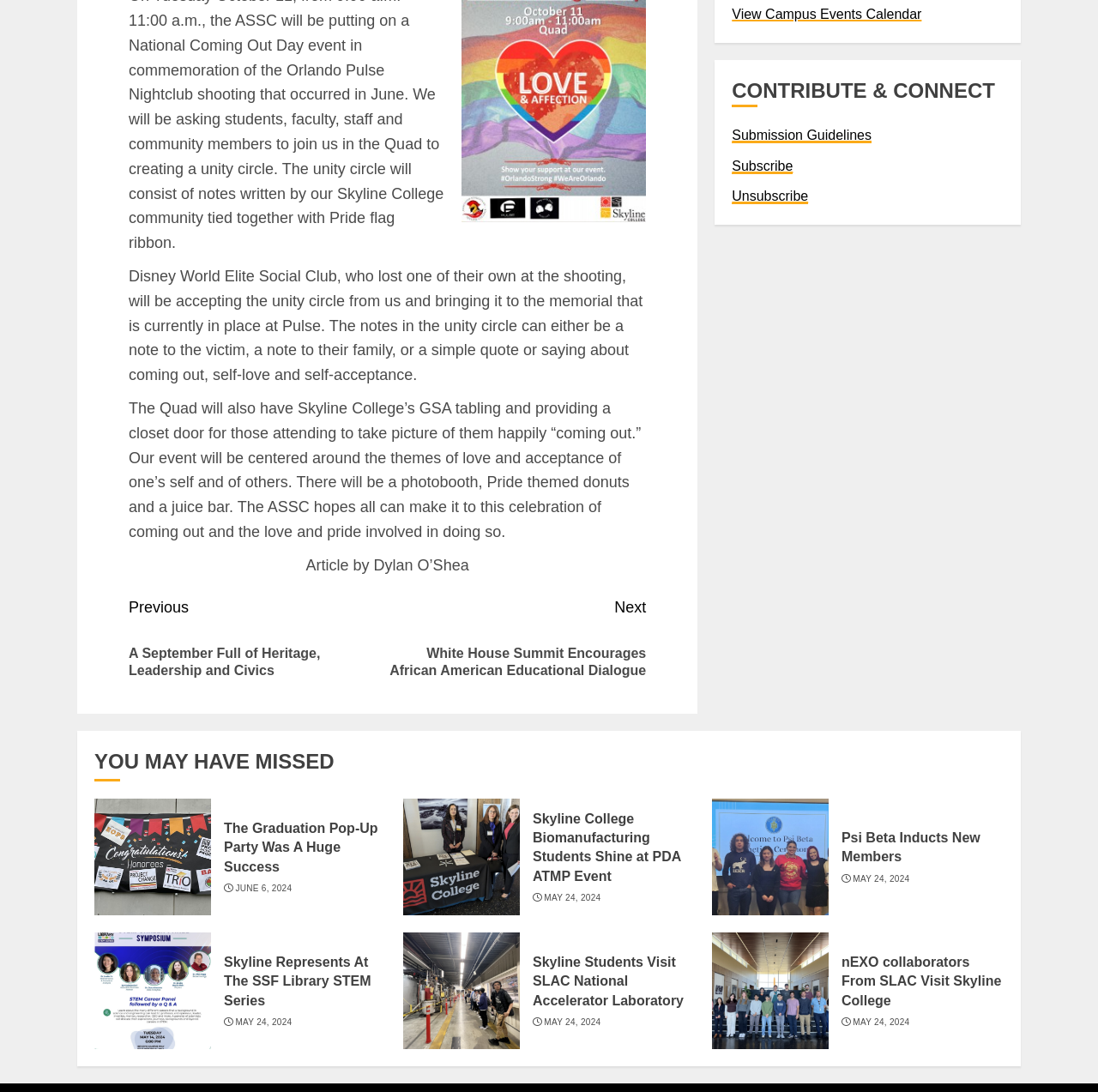Identify the bounding box for the described UI element. Provide the coordinates in (top-left x, top-left y, bottom-right x, bottom-right y) format with values ranging from 0 to 1: Re: Reusing Exit Nodes?

None